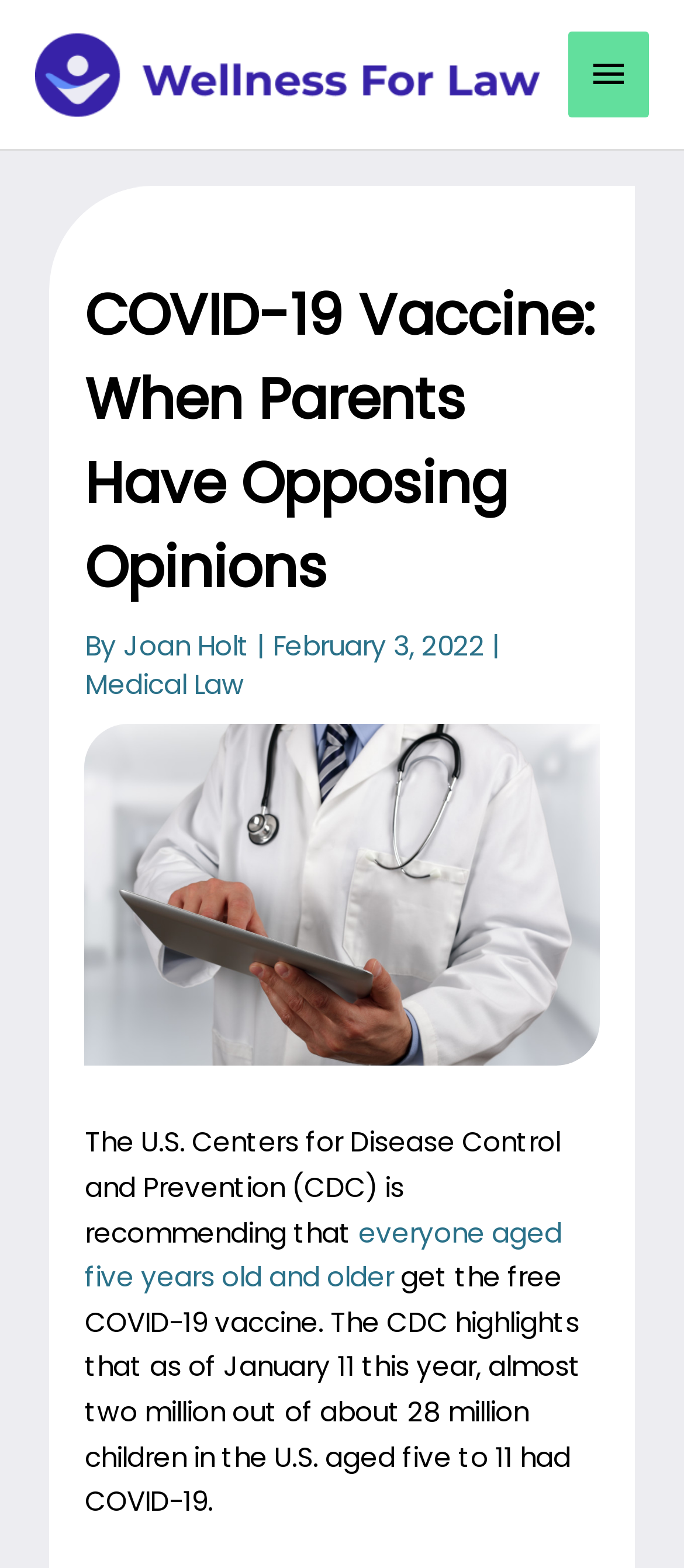Please identify and generate the text content of the webpage's main heading.

COVID-19 Vaccine: When Parents Have Opposing Opinions